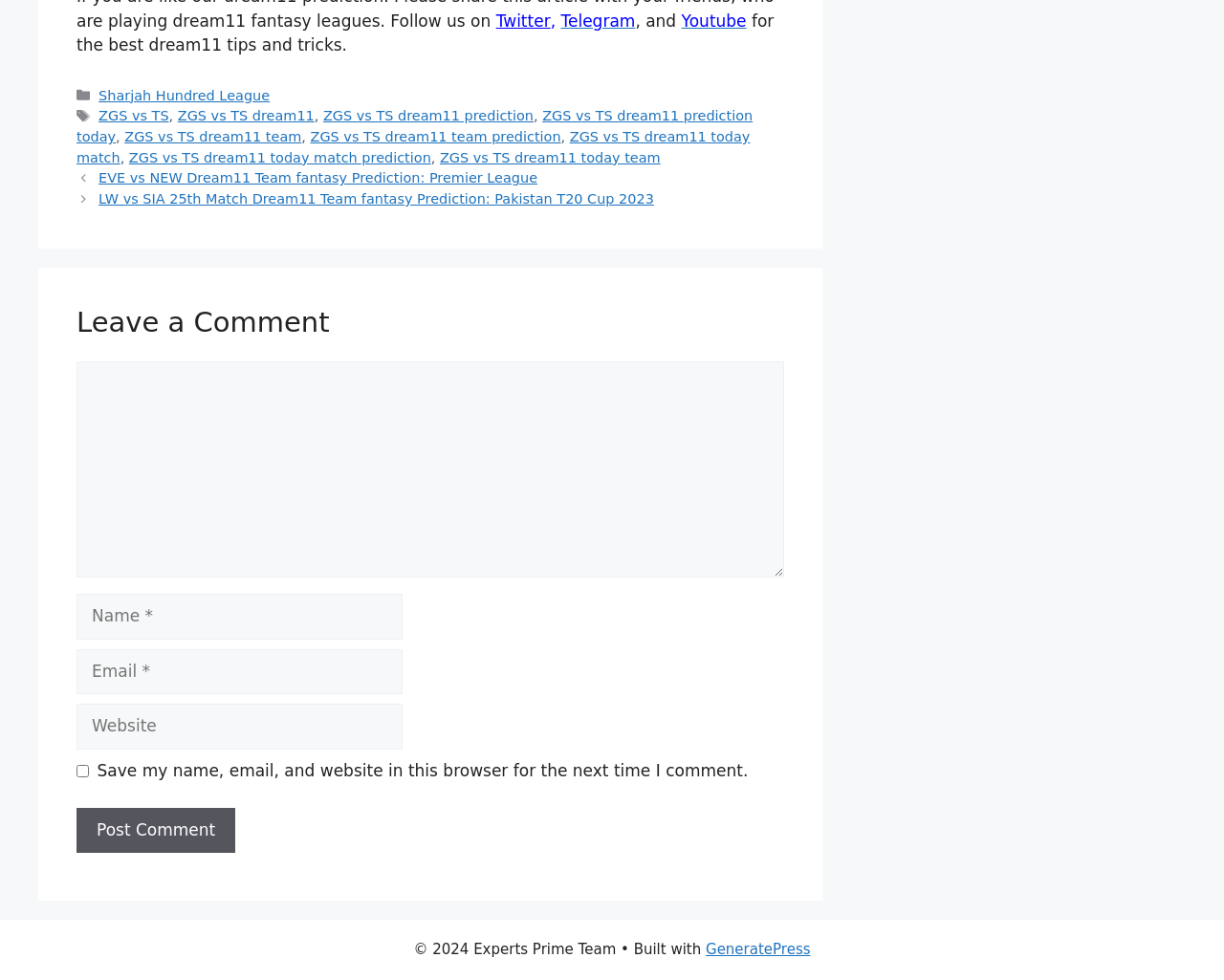Locate the bounding box coordinates of the clickable part needed for the task: "Click on Post Comment button".

[0.062, 0.824, 0.192, 0.87]